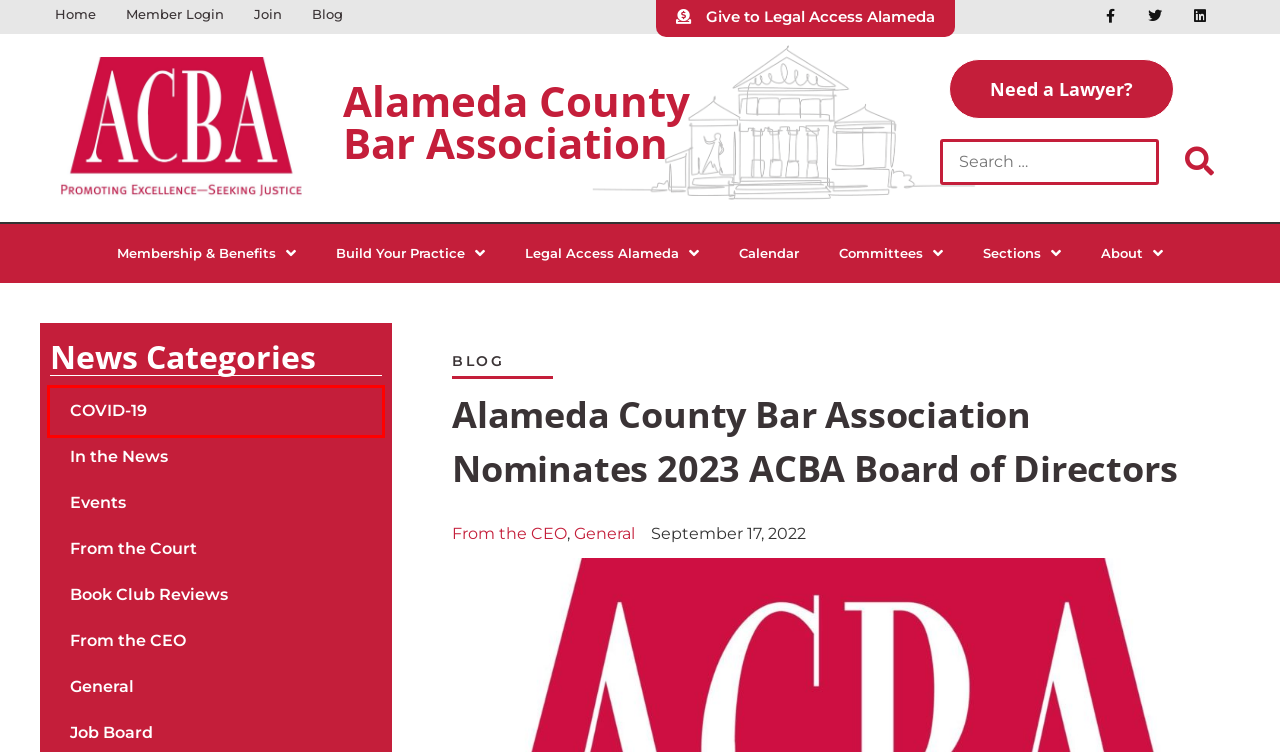Review the webpage screenshot provided, noting the red bounding box around a UI element. Choose the description that best matches the new webpage after clicking the element within the bounding box. The following are the options:
A. Book Club Reviews Archives » Alameda County Bar Association
B. From the CEO Archives » Alameda County Bar Association
C. Sections » Alameda County Bar Association
D. COVID-19 Archives » Alameda County Bar Association
E. About Us » Alameda County Bar Association
F. Build Your Practice » Alameda County Bar Association
G. General Archives » Alameda County Bar Association
H. Committees » Alameda County Bar Association

D